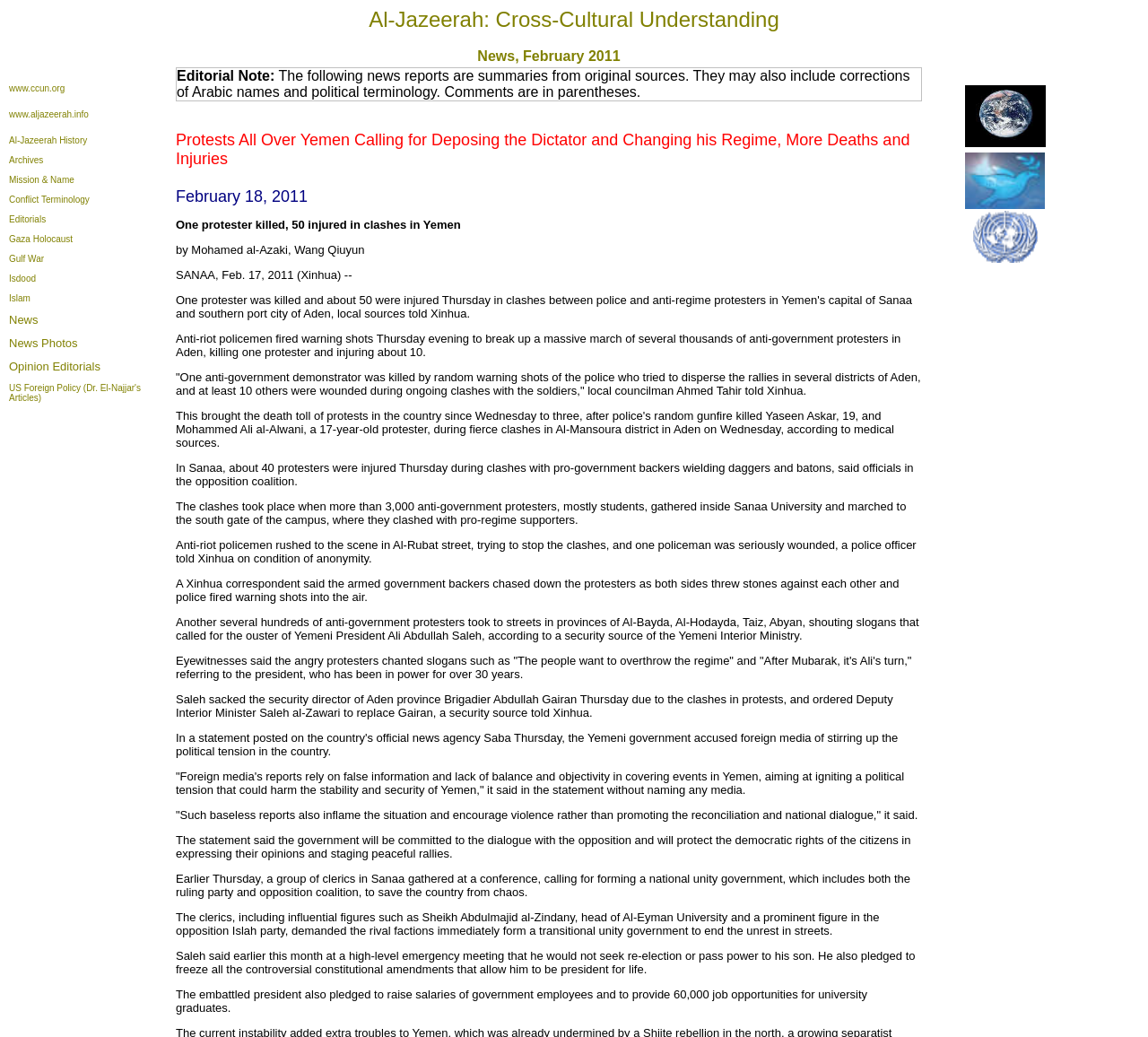Answer briefly with one word or phrase:
What is the name of the website?

Al-Jazeerah